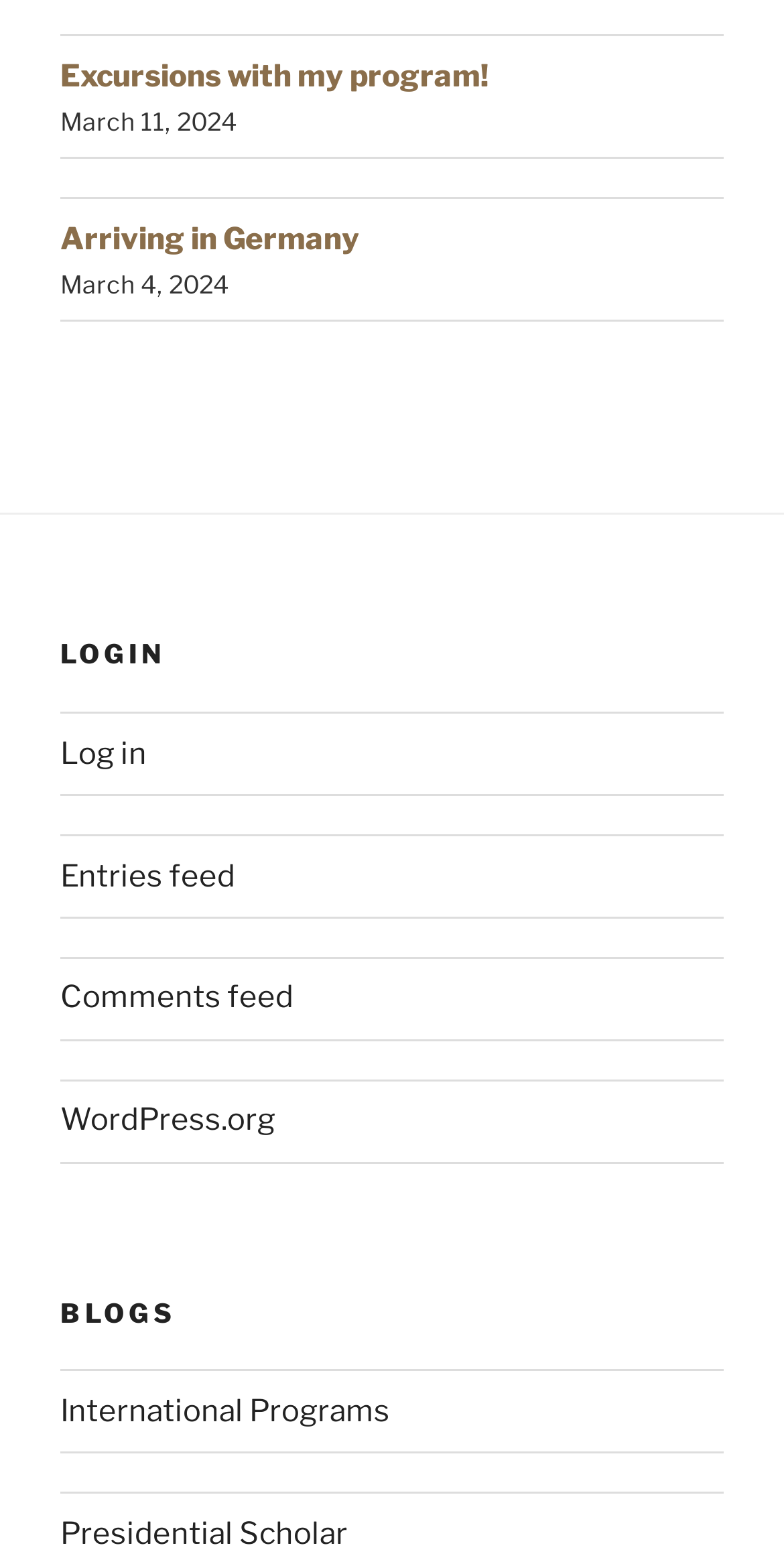What is the date mentioned on the webpage?
Look at the image and respond with a one-word or short-phrase answer.

March 4, 2024